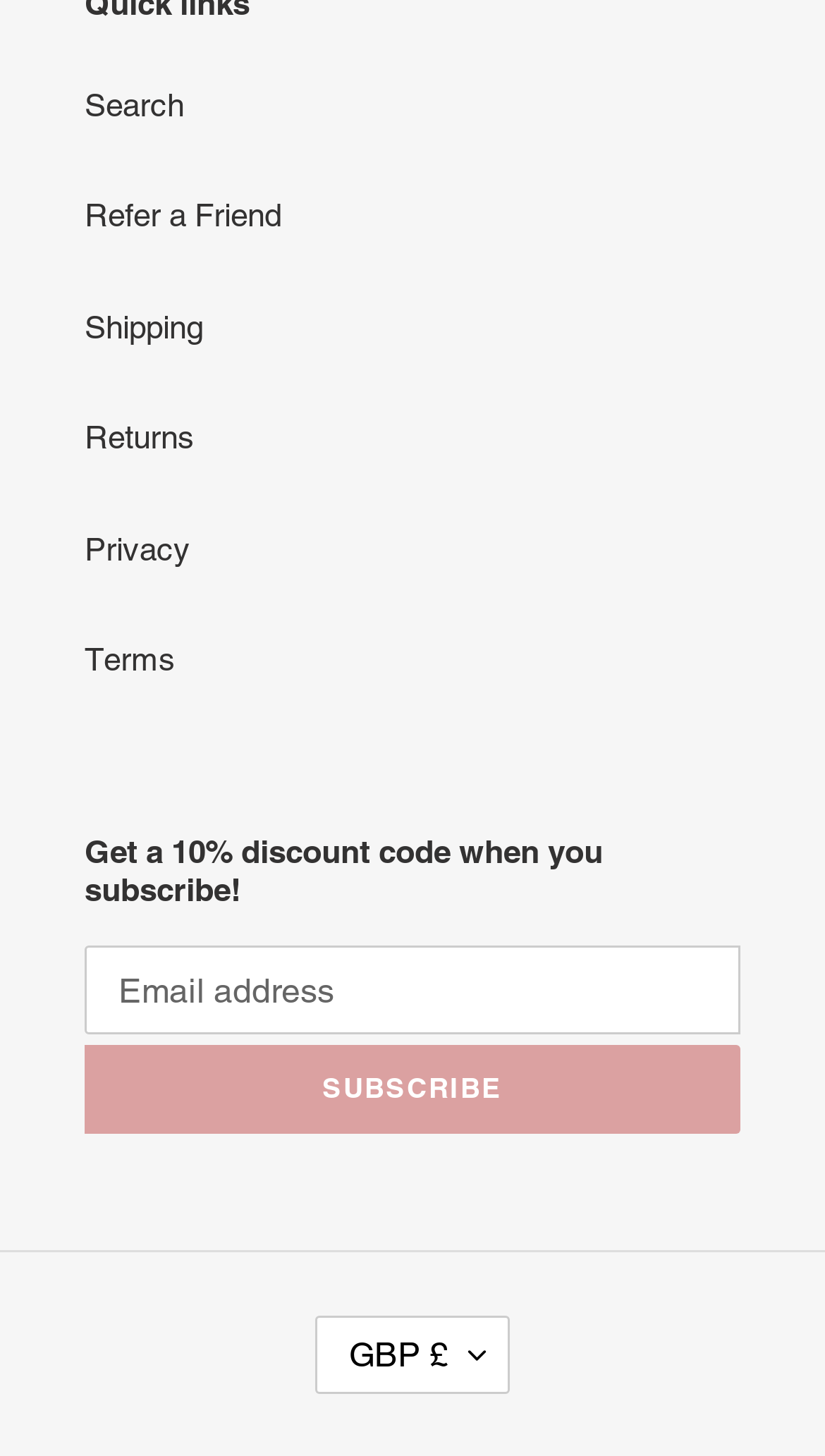Please determine the bounding box coordinates, formatted as (top-left x, top-left y, bottom-right x, bottom-right y), with all values as floating point numbers between 0 and 1. Identify the bounding box of the region described as: Refer a Friend

[0.103, 0.135, 0.341, 0.16]